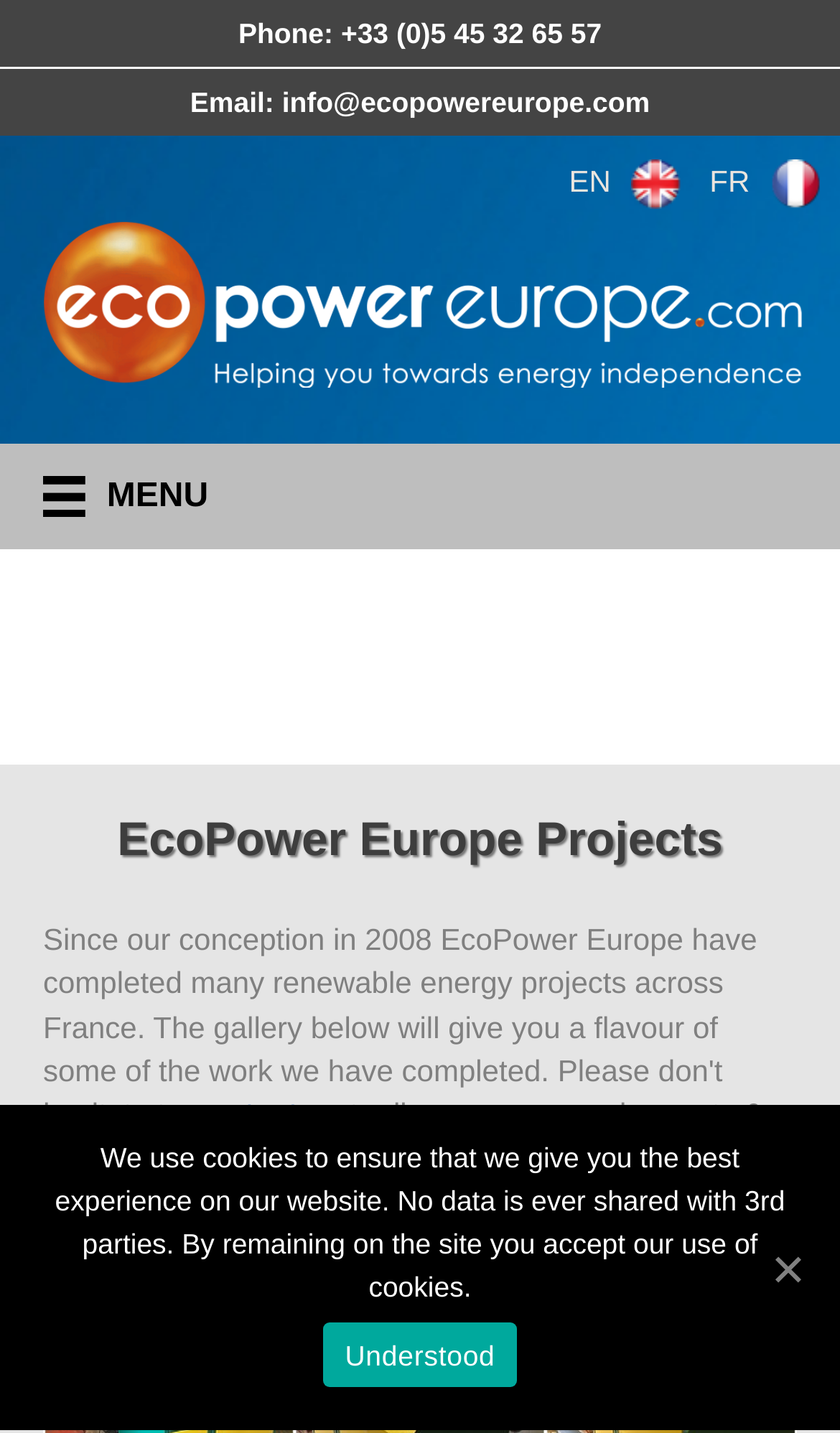What language options are available on the website? Observe the screenshot and provide a one-word or short phrase answer.

EN, FR